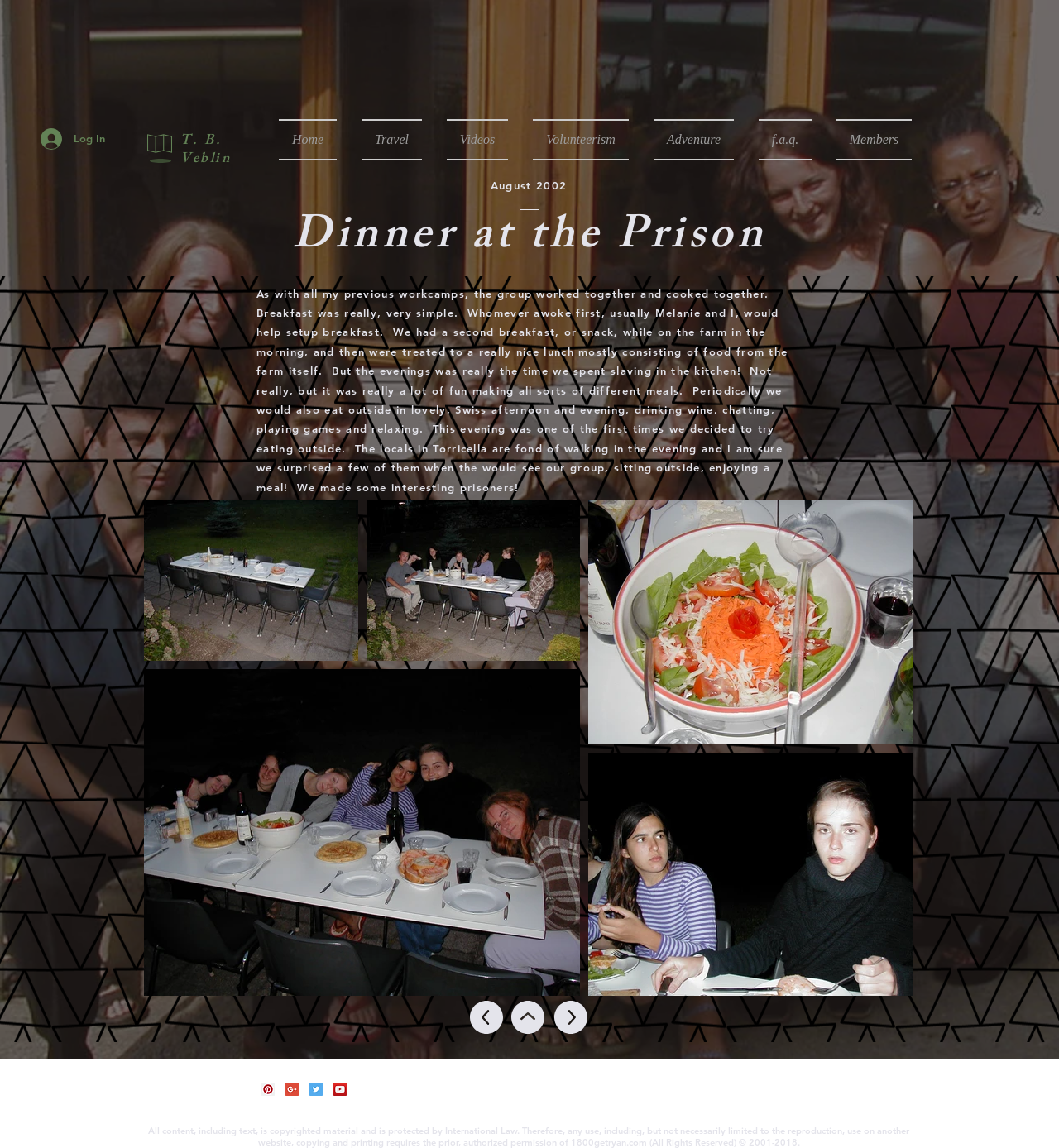Where did the group have dinner?
Provide an in-depth answer to the question, covering all aspects.

According to the webpage, the group decided to try eating outside, which surprised the locals in Torricella who were fond of walking in the evening.